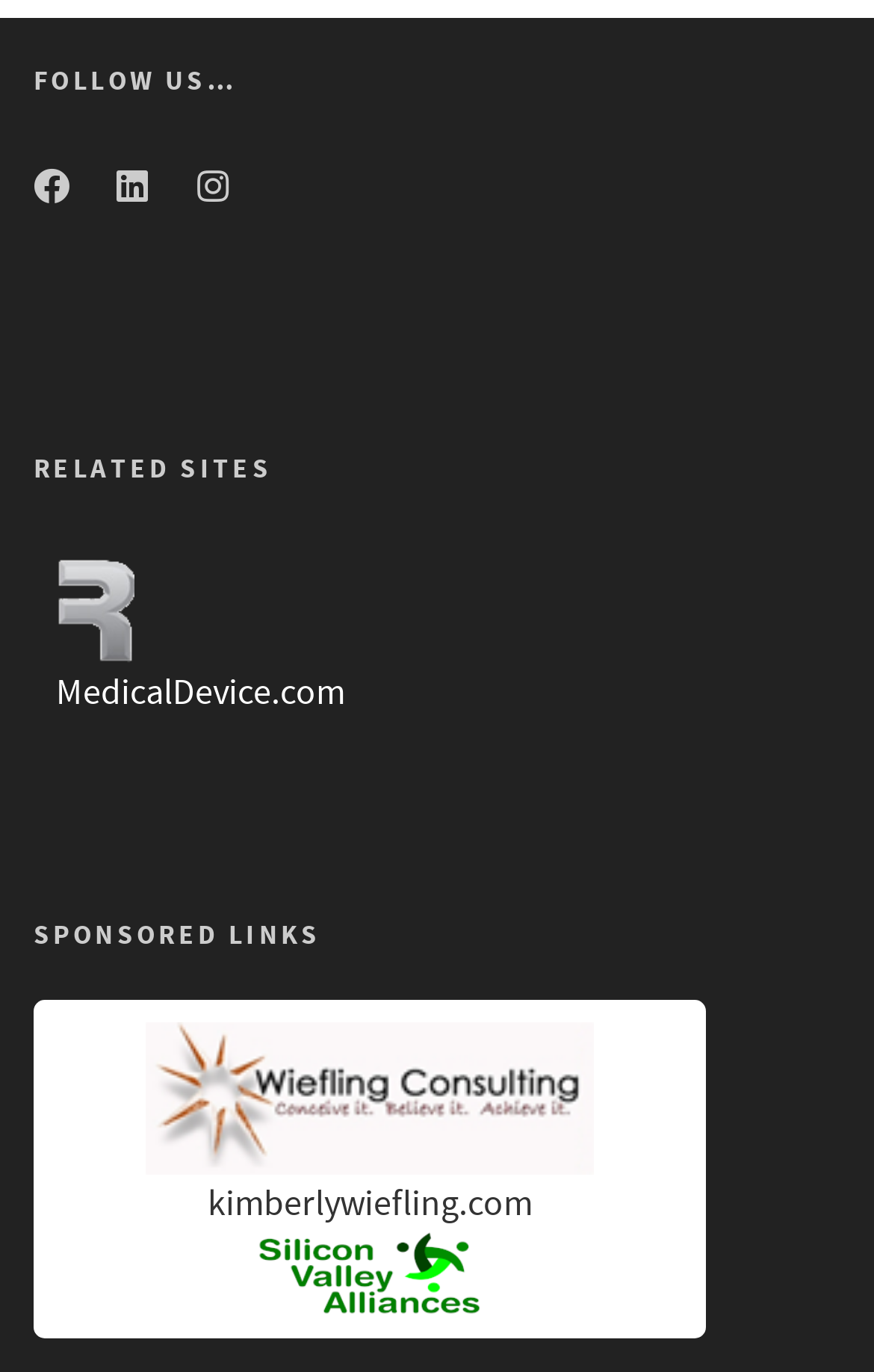Can you give a comprehensive explanation to the question given the content of the image?
What is the second related site?

I looked at the links under the 'RELATED SITES' heading and found that the second link is 'MedicalDevice.com'.